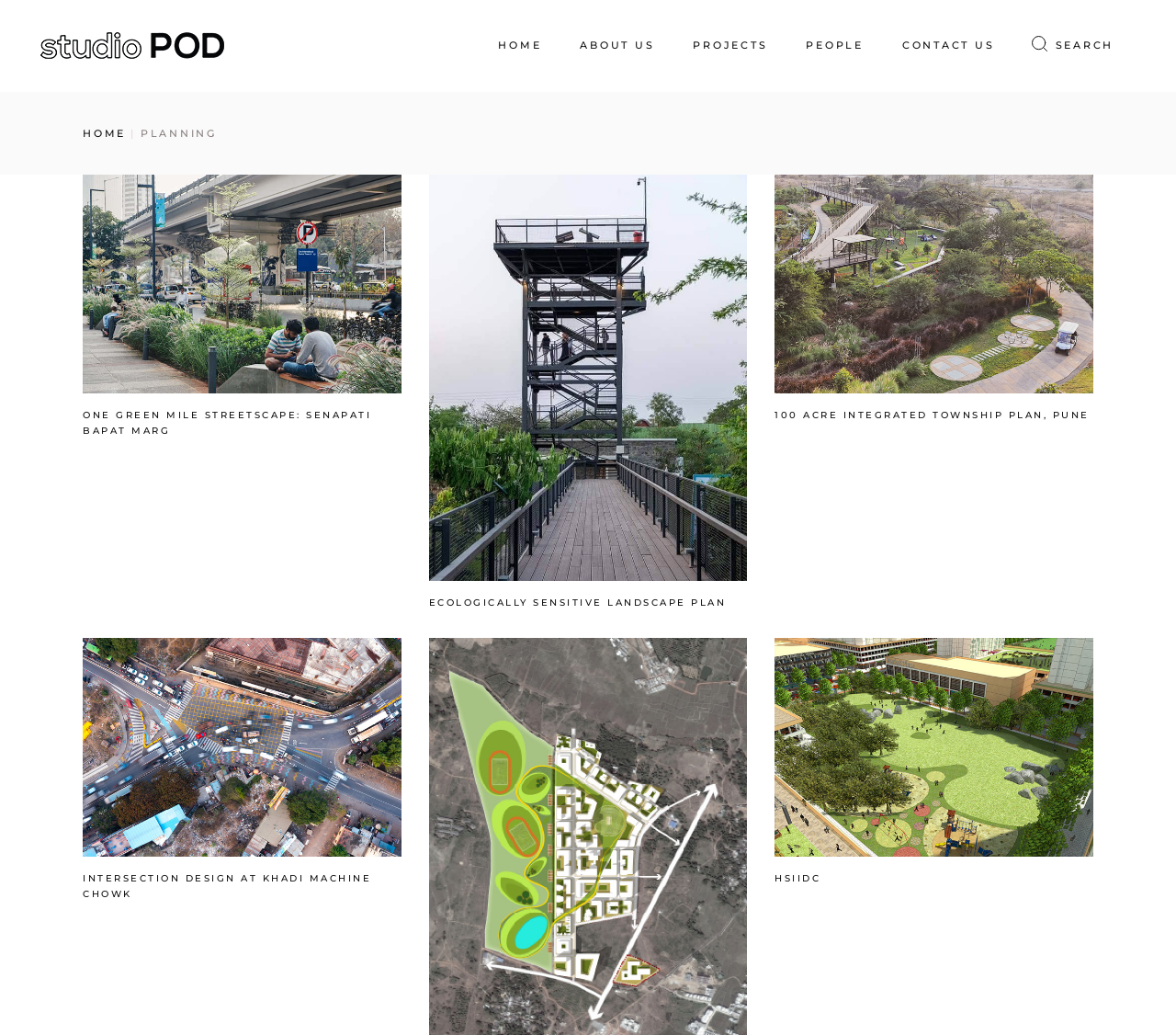Generate a thorough description of the webpage.

The webpage is titled "Planning Archives - StudioPOD" and features a logo image of StudioPOD at the top left corner. Above the logo, there is a top menu navigation bar with five links: "HOME", "ABOUT US", "PROJECTS", "PEOPLE", and "CONTACT US". 

To the right of the top menu, there is a "SEARCH" link accompanied by a small image. Below the top menu, there is a prominent heading "PLANNING" in the top center of the page. 

The main content of the page is divided into four sections, each containing two links. The sections are arranged in a two-by-two grid layout, with the first section at the top left, the second at the top right, the third at the bottom left, and the fourth at the bottom right. 

Each section has a brief description link and a title link. The title links are "ONE GREEN MILE STREETSCAPE: SENAPATI BAPAT MARG", "ECOLOGICALLY SENSITIVE LANDSCAPE PLAN", "100 ACRE INTEGRATED TOWNSHIP PLAN, PUNE", and "HSIIDC". The brief description links are not labeled. 

There is also a duplicate "HOME" link at the top center of the page, below the "PLANNING" heading.